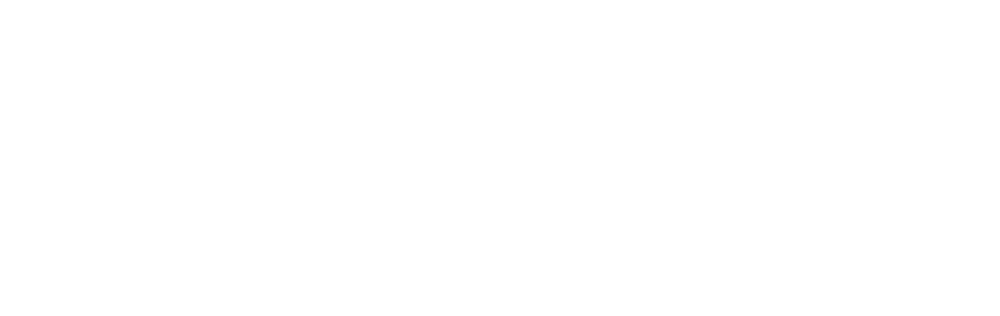What type of shopping experiences does the Globaleshop platform offer?
Carefully analyze the image and provide a detailed answer to the question.

The caption states that the Globaleshop platform offers trendy online shopping experiences tailored for users looking to shop overseas. This suggests that the platform provides a modern and fashionable online shopping experience for customers who want to shop internationally.